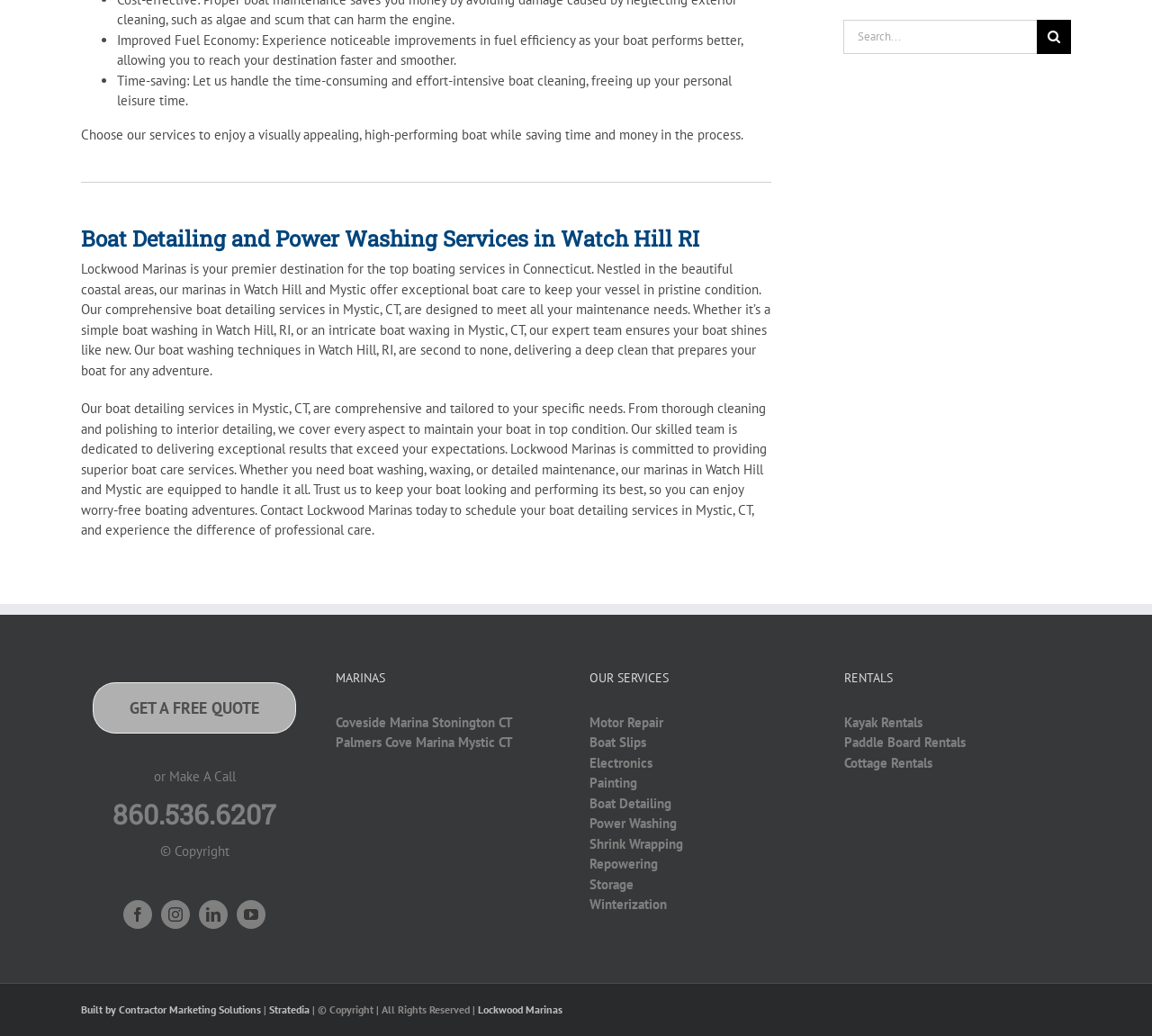Find the bounding box coordinates for the area that should be clicked to accomplish the instruction: "Click the logo of Zen Software Solutions".

None